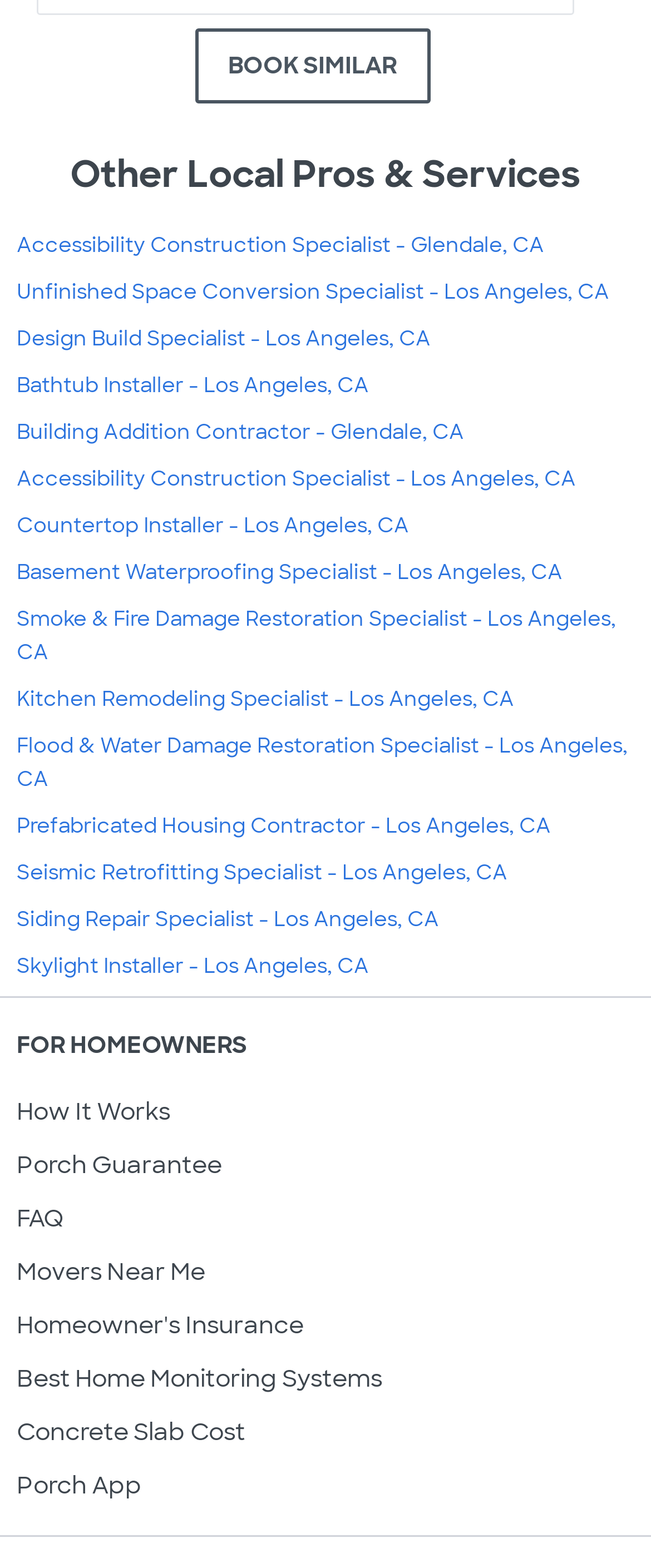Determine the bounding box coordinates of the clickable region to follow the instruction: "Visit the 'Accessibility Construction Specialist - Glendale, CA' page".

[0.026, 0.148, 0.836, 0.165]